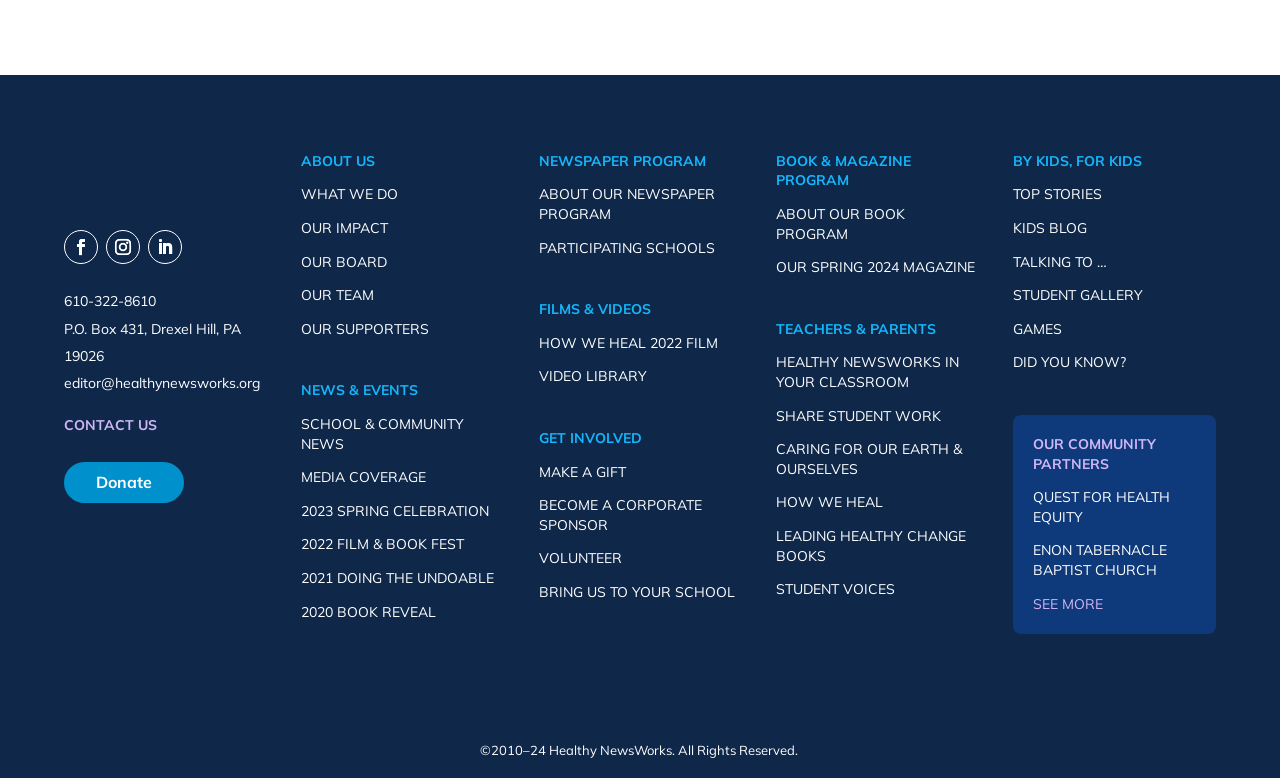Provide the bounding box coordinates of the area you need to click to execute the following instruction: "View ABOUT US".

[0.235, 0.195, 0.293, 0.218]